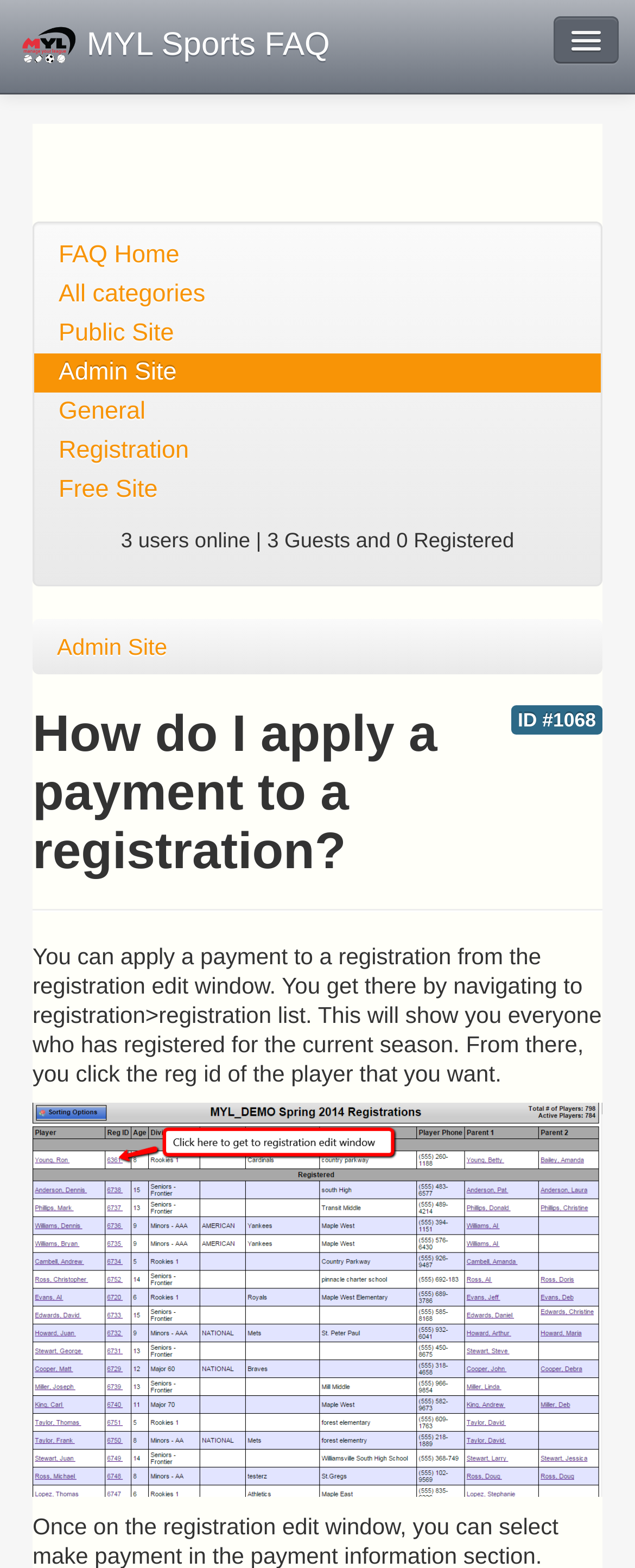Give a concise answer using one word or a phrase to the following question:
How many links are on the webpage?

15